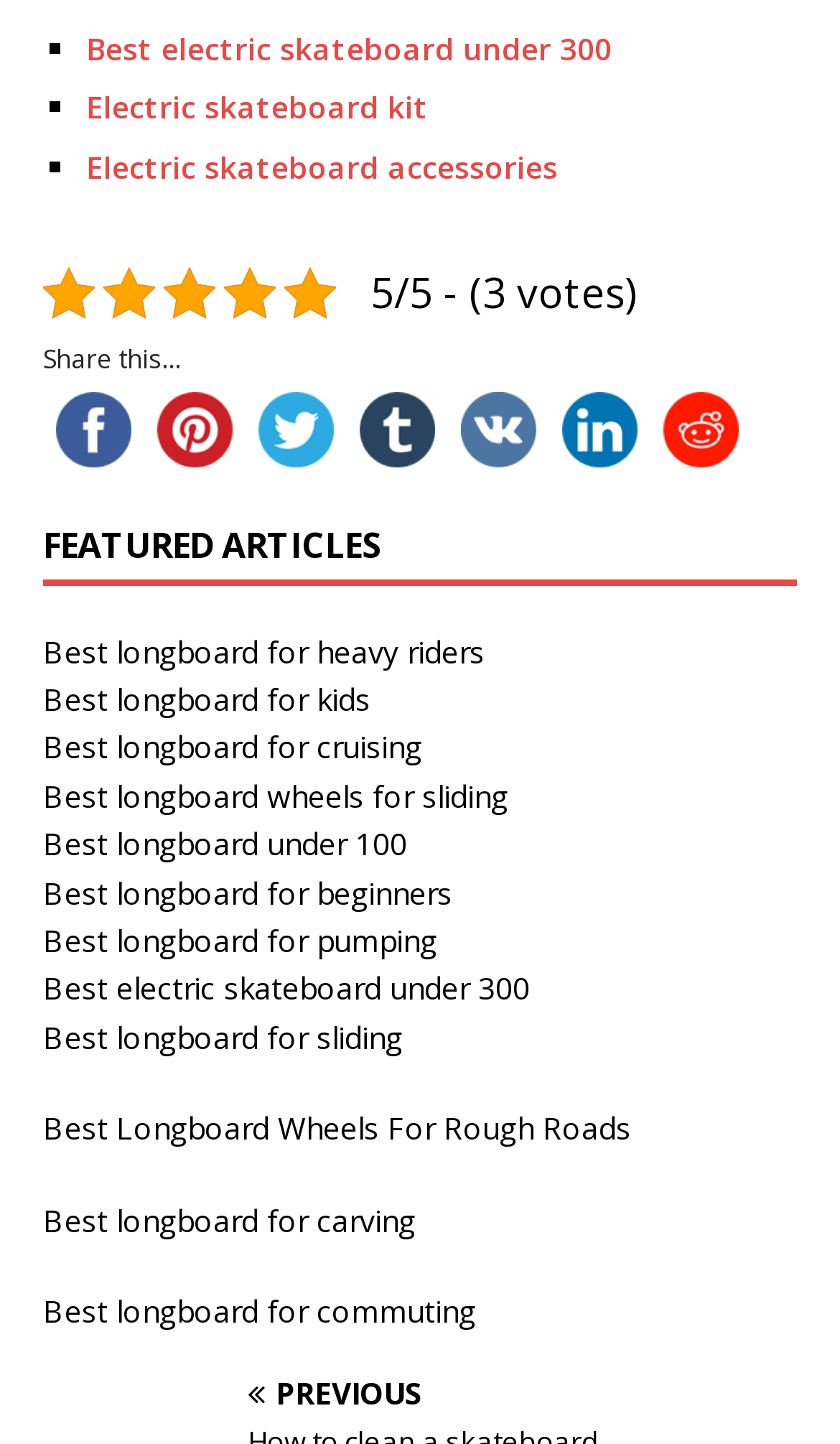How many featured articles are listed?
Refer to the screenshot and deliver a thorough answer to the question presented.

There are 12 featured articles listed, which are indicated by the links 'Best longboard for heavy riders', 'Best longboard for kids', ..., 'Best longboard for commuting' located at the bounding box coordinates [0.051, 0.437, 0.949, 0.922] and its surrounding area.